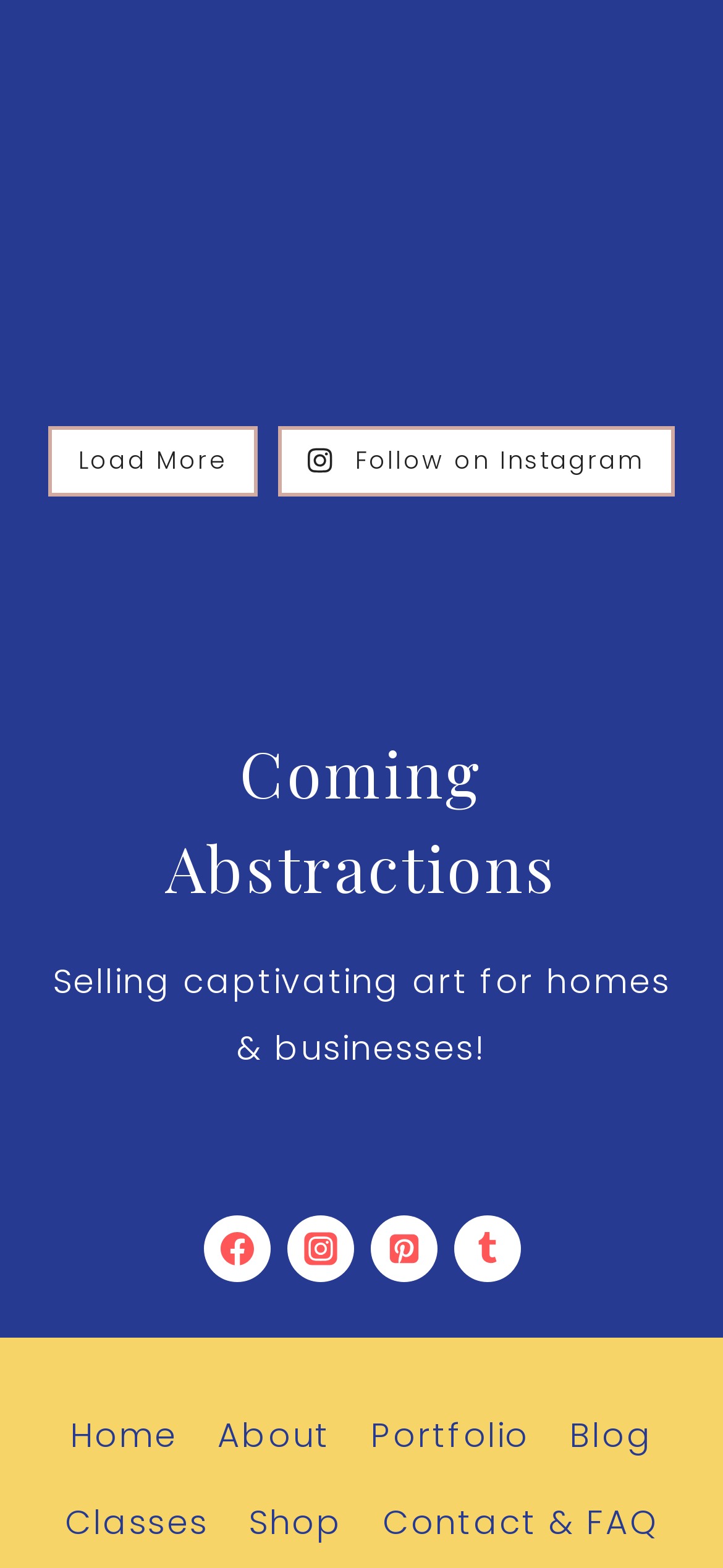What is the purpose of the website?
Please analyze the image and answer the question with as much detail as possible.

The StaticText 'Selling captivating art for homes & businesses!' suggests that the purpose of the website is to sell art, possibly for decorative purposes.